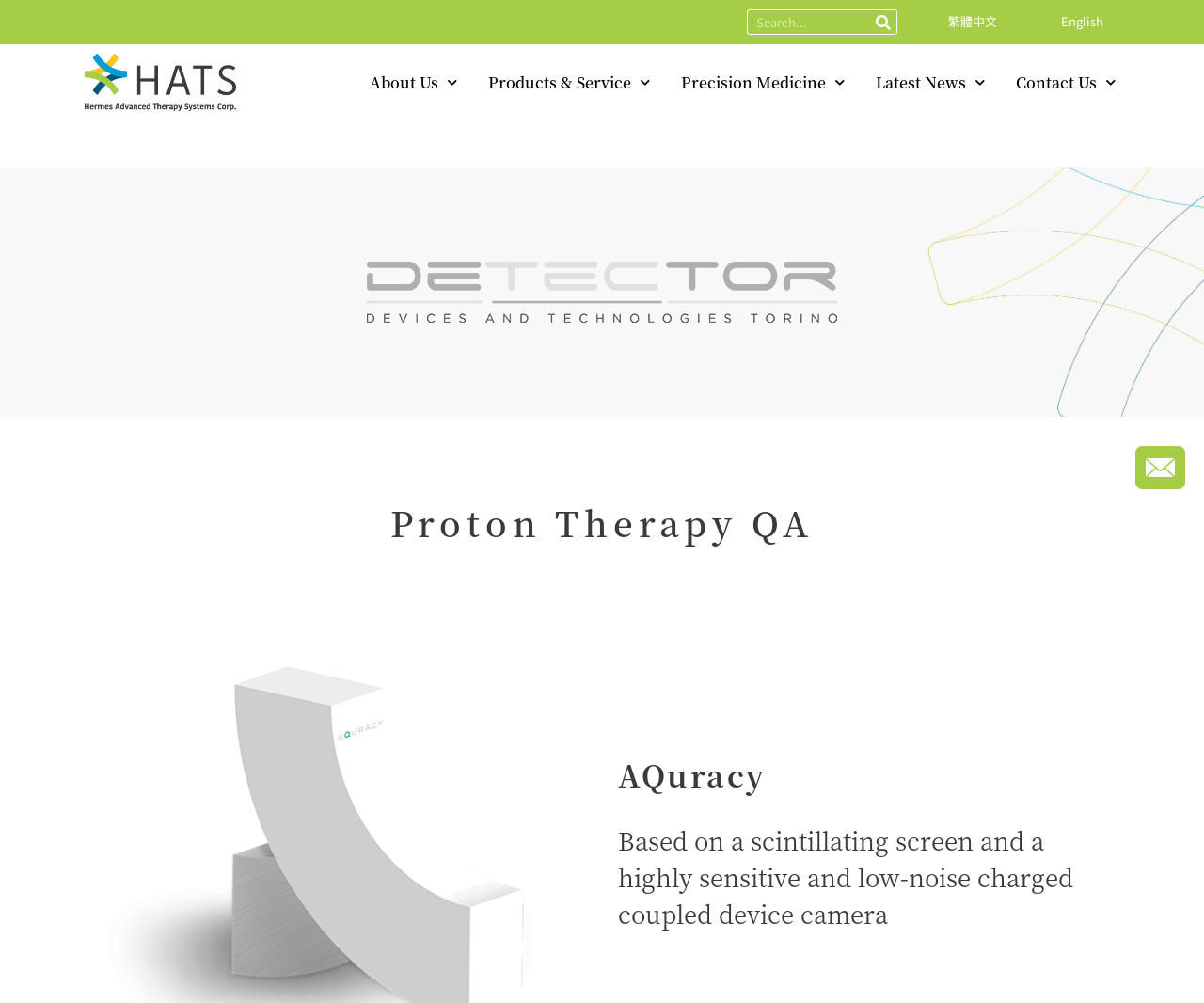What is the purpose of AQuracy?
Deliver a detailed and extensive answer to the question.

The purpose of AQuracy can be inferred from the text 'AQuracy is a beam profiling system for spot characterization and' which is located below the heading 'AQuracy'.